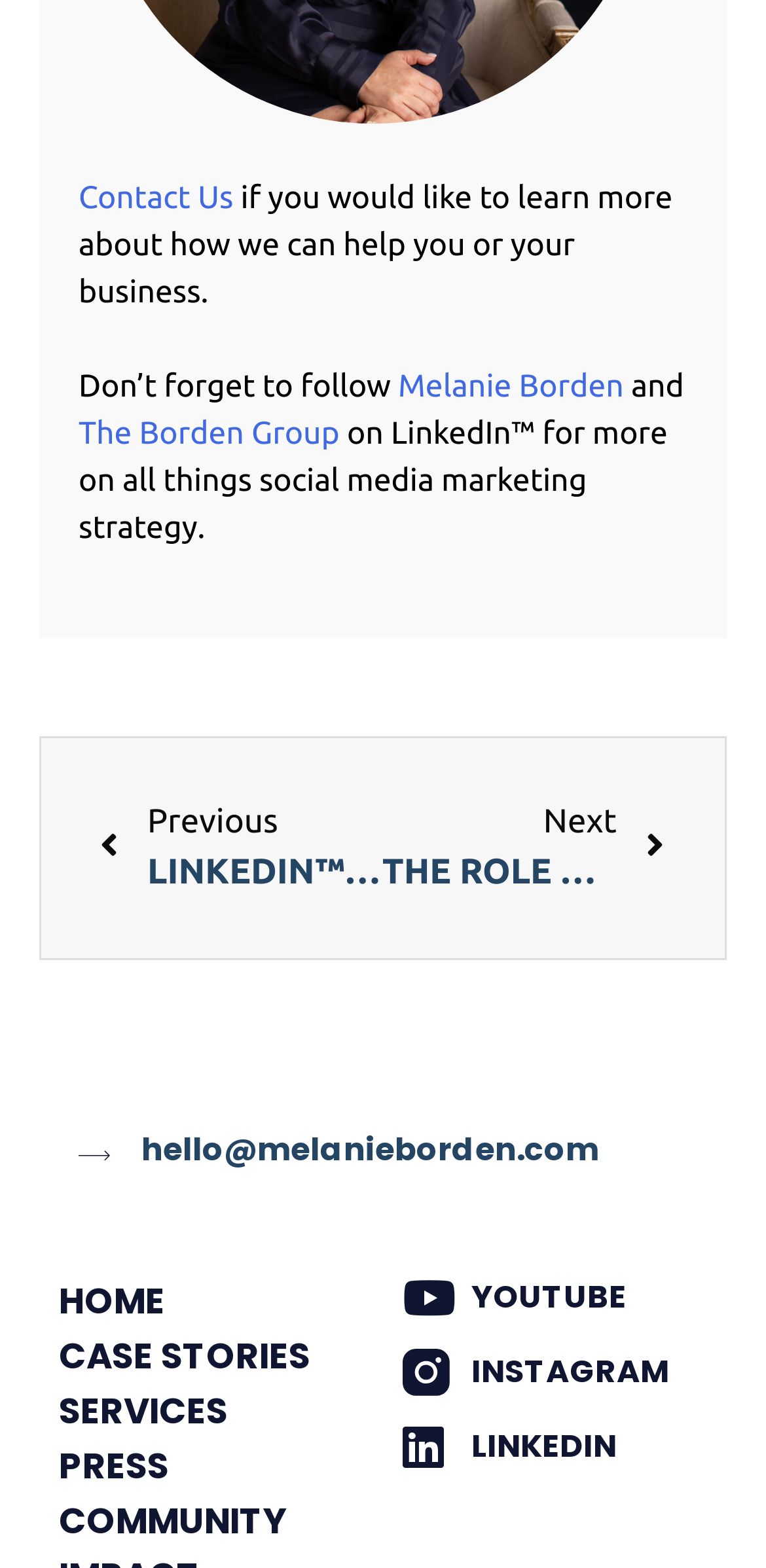Find and specify the bounding box coordinates that correspond to the clickable region for the instruction: "Check the email address".

[0.026, 0.705, 0.859, 0.763]